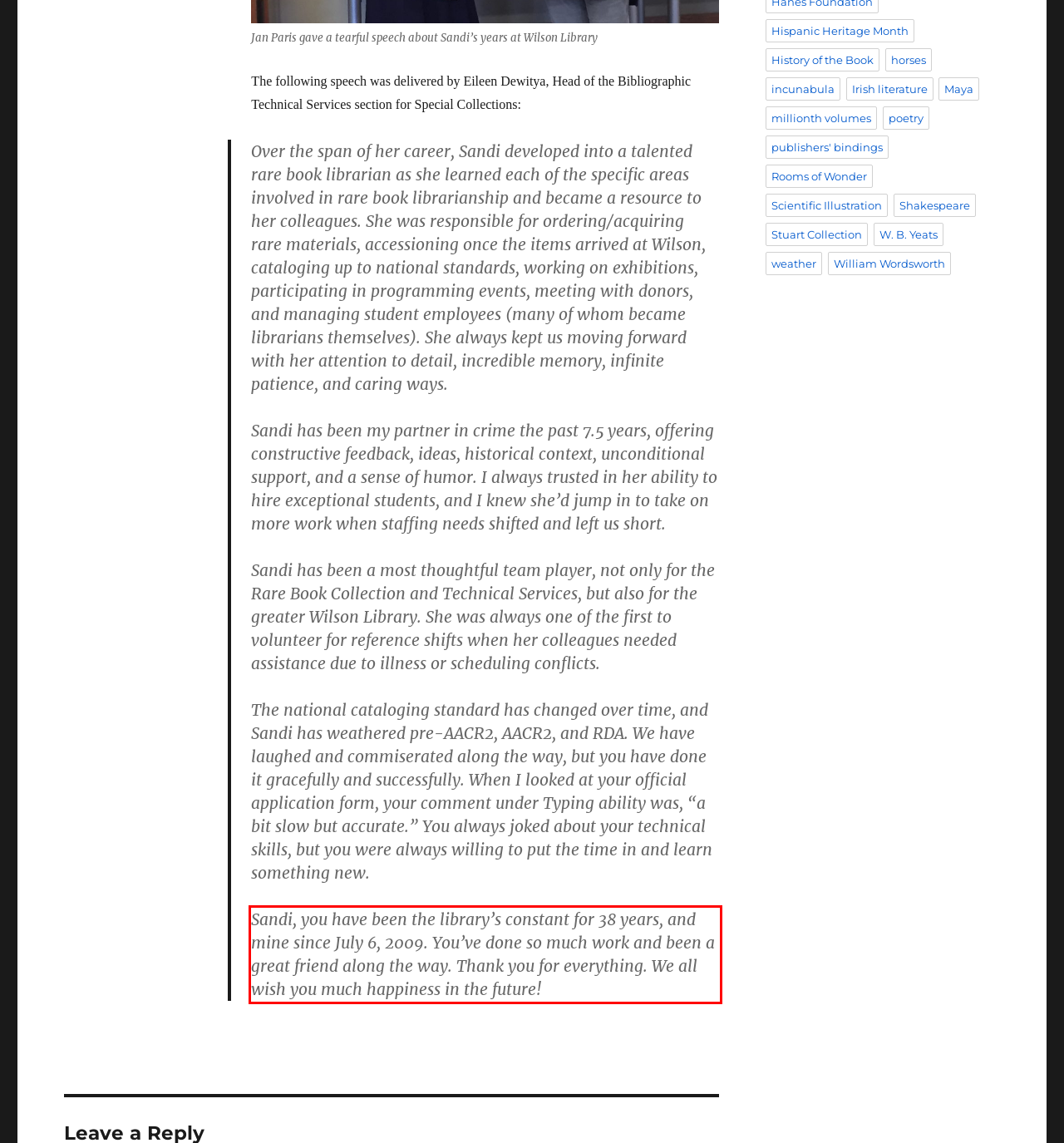Please identify the text within the red rectangular bounding box in the provided webpage screenshot.

Sandi, you have been the library’s constant for 38 years, and mine since July 6, 2009. You’ve done so much work and been a great friend along the way. Thank you for everything. We all wish you much happiness in the future!